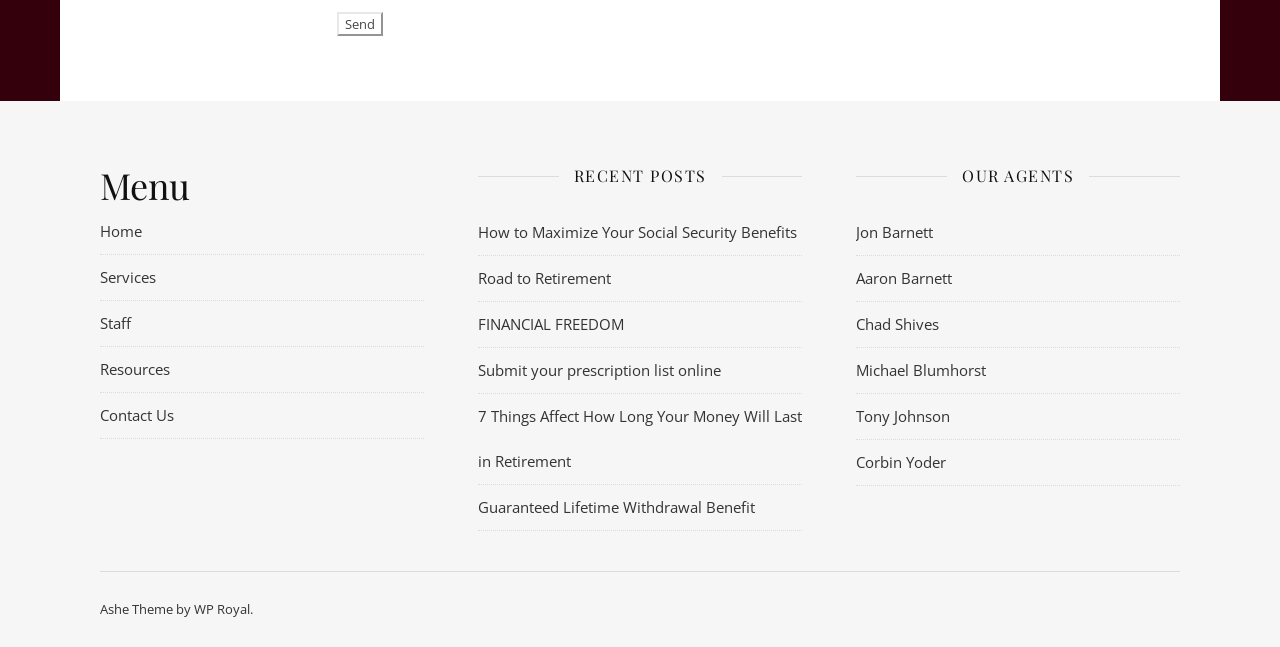What are the main categories in the menu?
Give a detailed response to the question by analyzing the screenshot.

The menu is located on the left side of the webpage, and it contains five main categories: Home, Services, Staff, Resources, and Contact Us. These categories are likely to be the primary sections of the website, and they provide a way for users to navigate to different parts of the site.